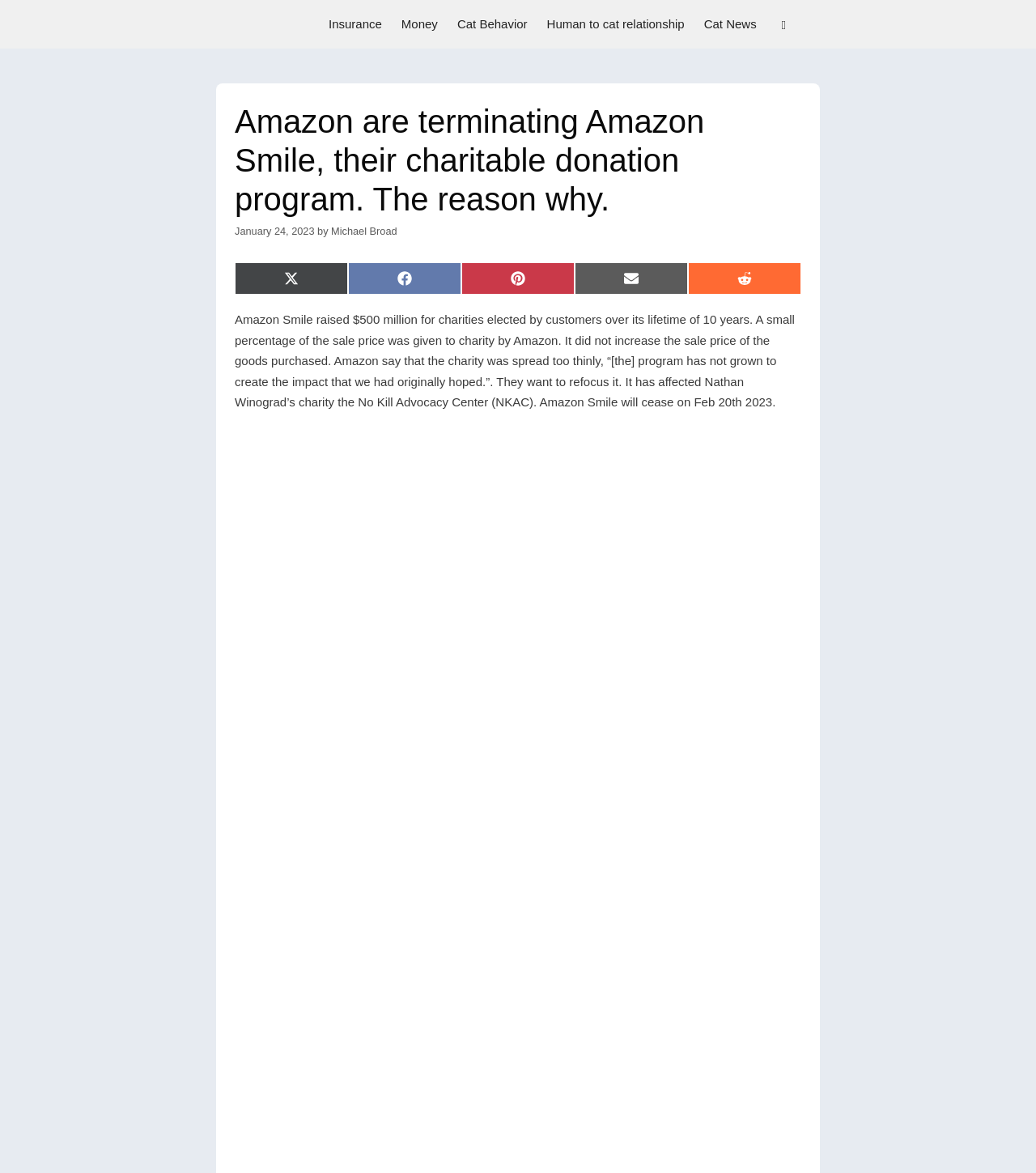Could you highlight the region that needs to be clicked to execute the instruction: "Click on Michael Broad"?

[0.227, 0.0, 0.301, 0.041]